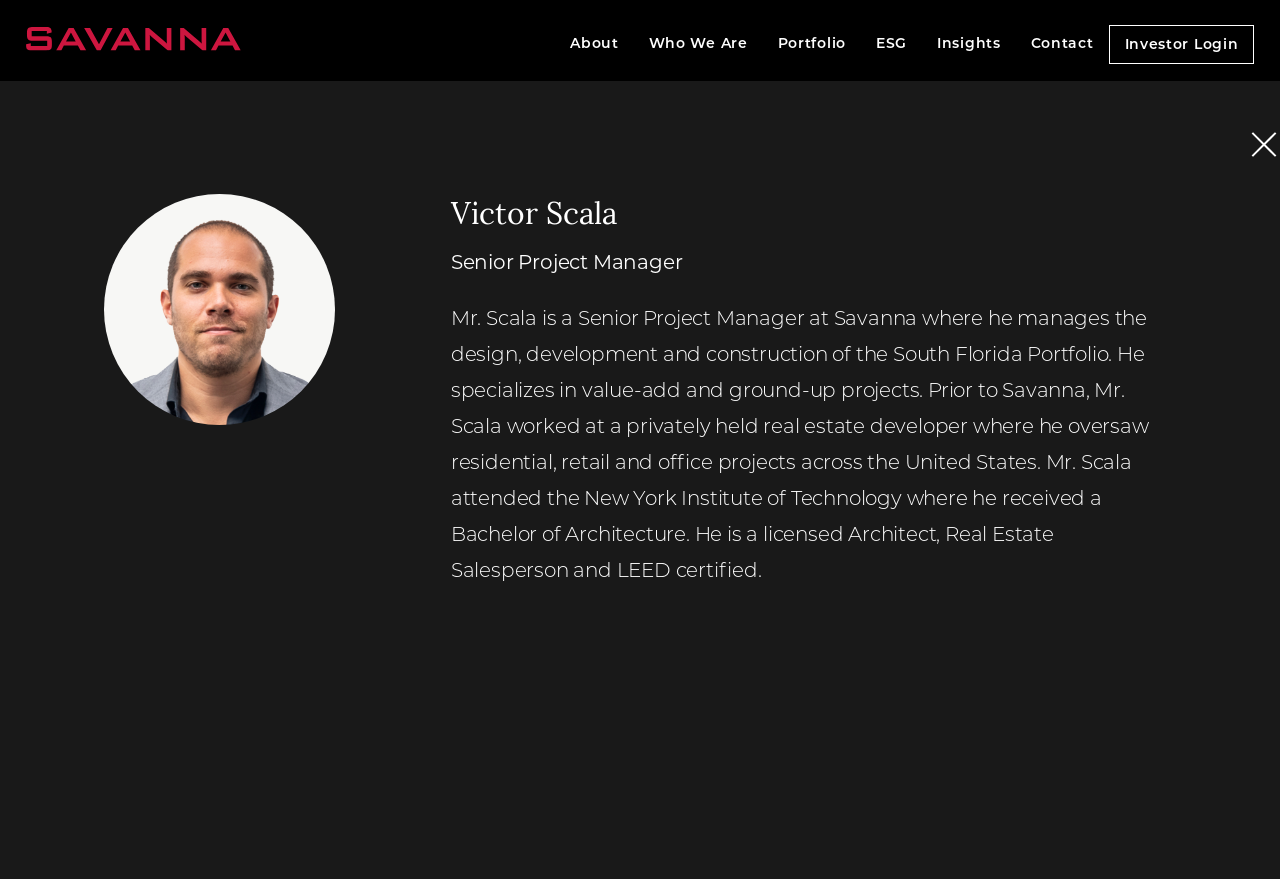Based on the element description Our Approach, identify the bounding box coordinates for the UI element. The coordinates should be in the format (top-left x, top-left y, bottom-right x, bottom-right y) and within the 0 to 1 range.

[0.445, 0.192, 0.529, 0.213]